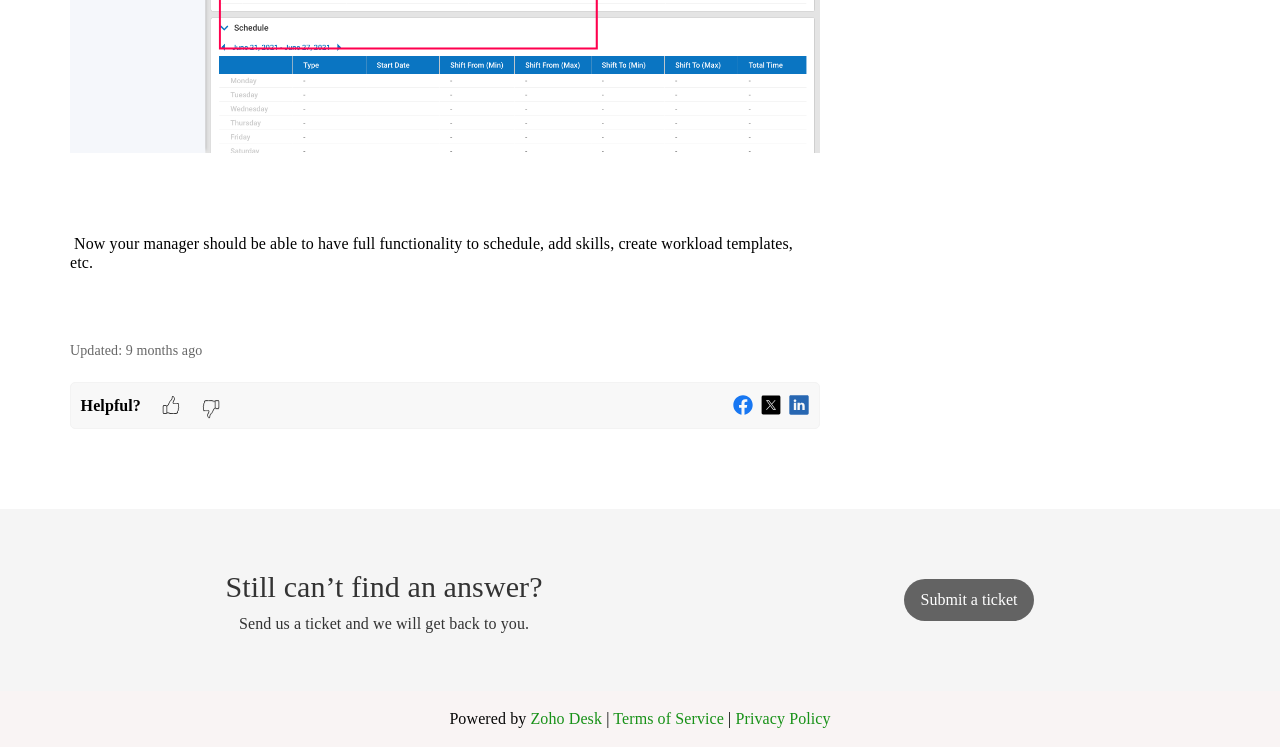Provide your answer in a single word or phrase: 
What is the name of the software powering the webpage?

Zoho Desk